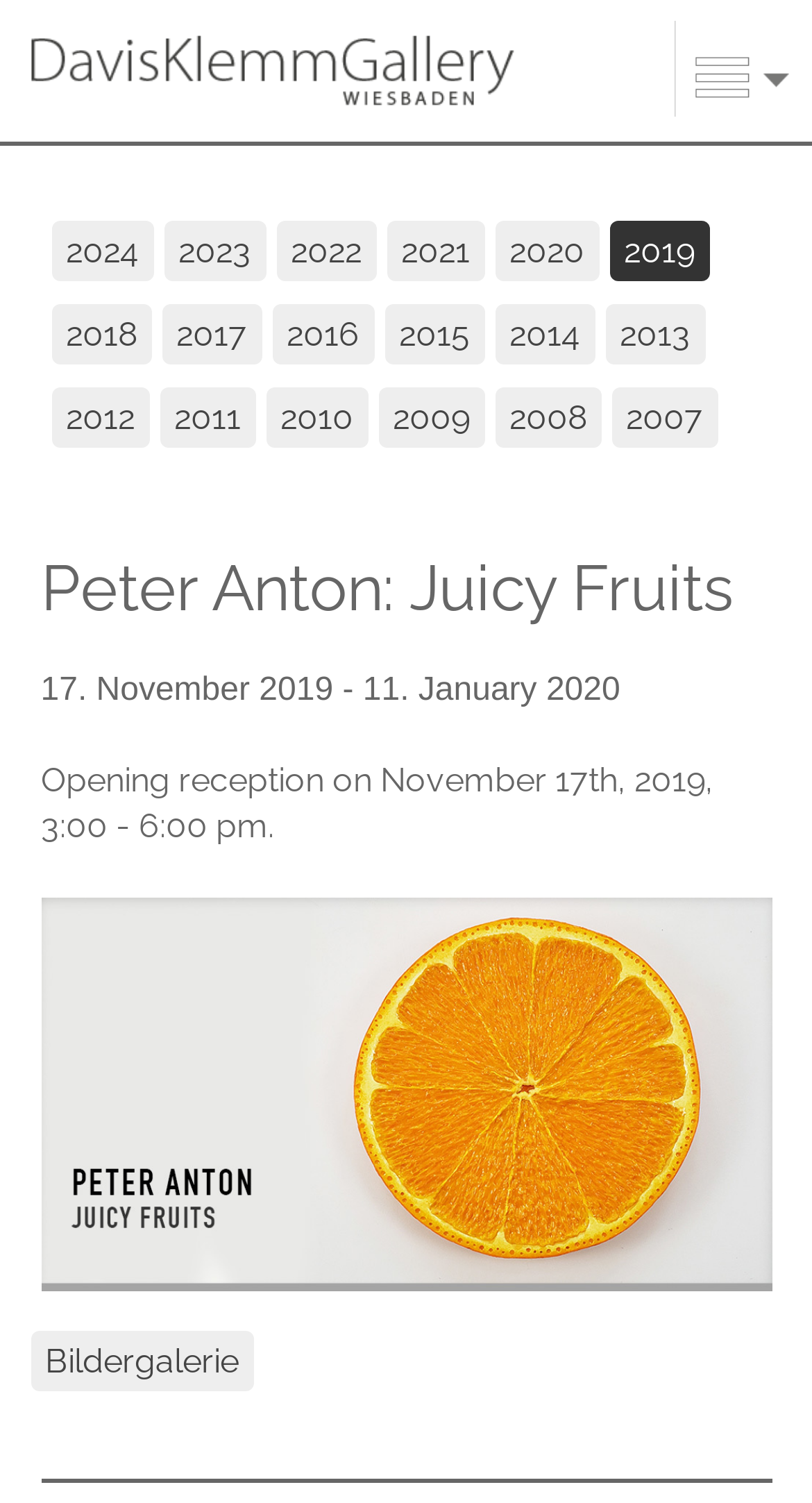What is the title of the current exhibition?
Using the visual information from the image, give a one-word or short-phrase answer.

Peter Anton: Juicy Fruits